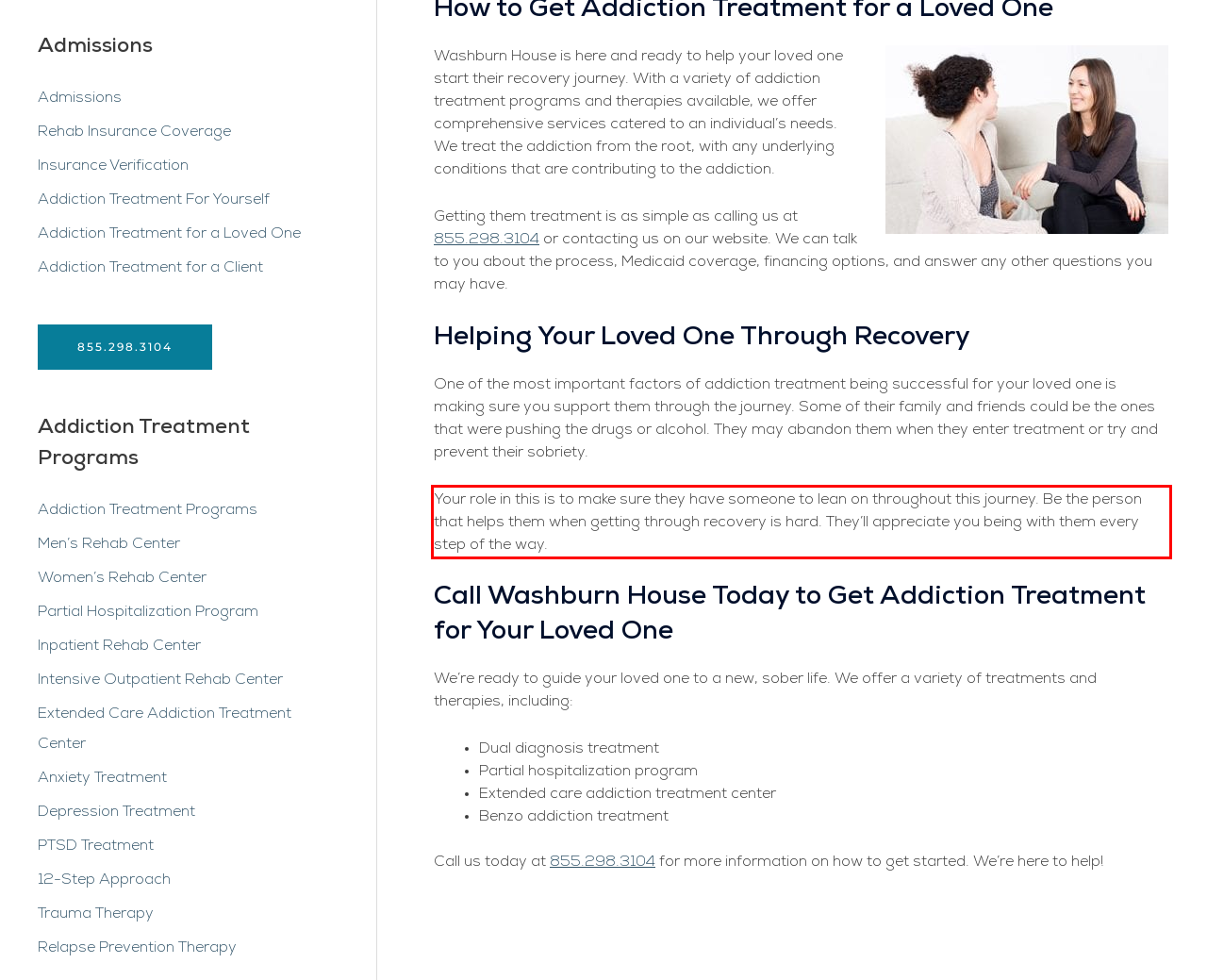You are given a screenshot with a red rectangle. Identify and extract the text within this red bounding box using OCR.

Your role in this is to make sure they have someone to lean on throughout this journey. Be the person that helps them when getting through recovery is hard. They’ll appreciate you being with them every step of the way.